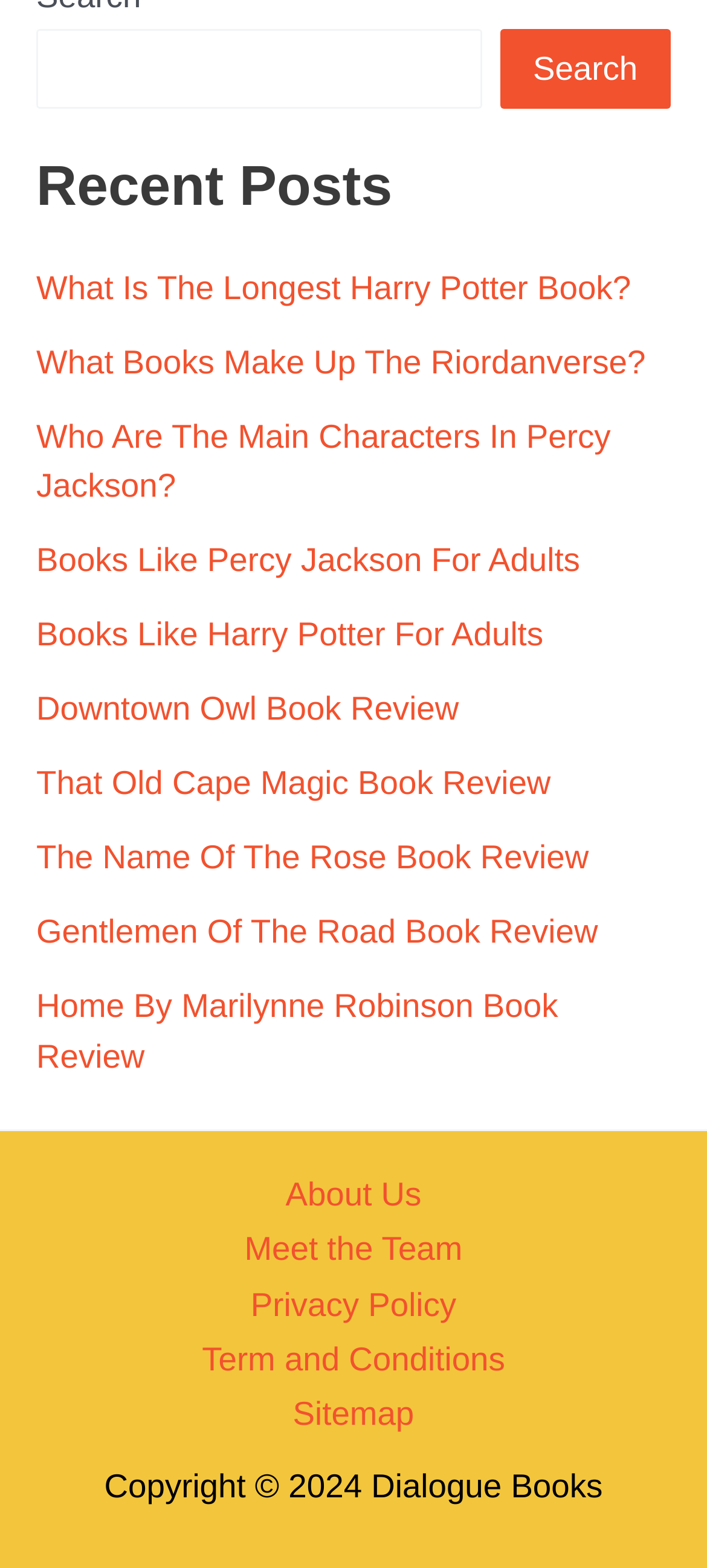Find the bounding box coordinates for the area you need to click to carry out the instruction: "Search for a book". The coordinates should be four float numbers between 0 and 1, indicated as [left, top, right, bottom].

[0.051, 0.019, 0.681, 0.069]